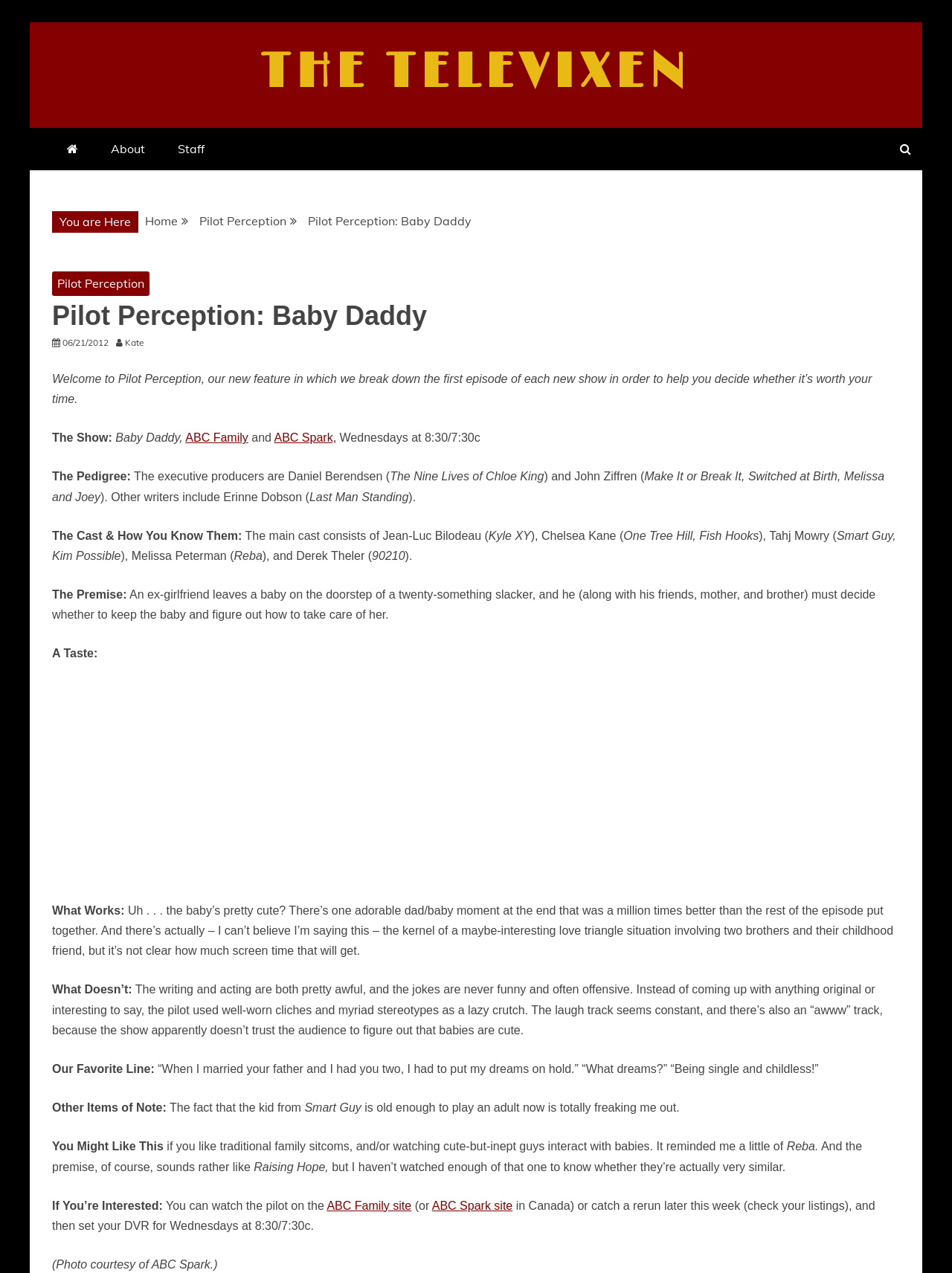Please provide the bounding box coordinates for the element that needs to be clicked to perform the instruction: "Click the 'Pilot Perception' link". The coordinates must consist of four float numbers between 0 and 1, formatted as [left, top, right, bottom].

[0.055, 0.213, 0.157, 0.233]